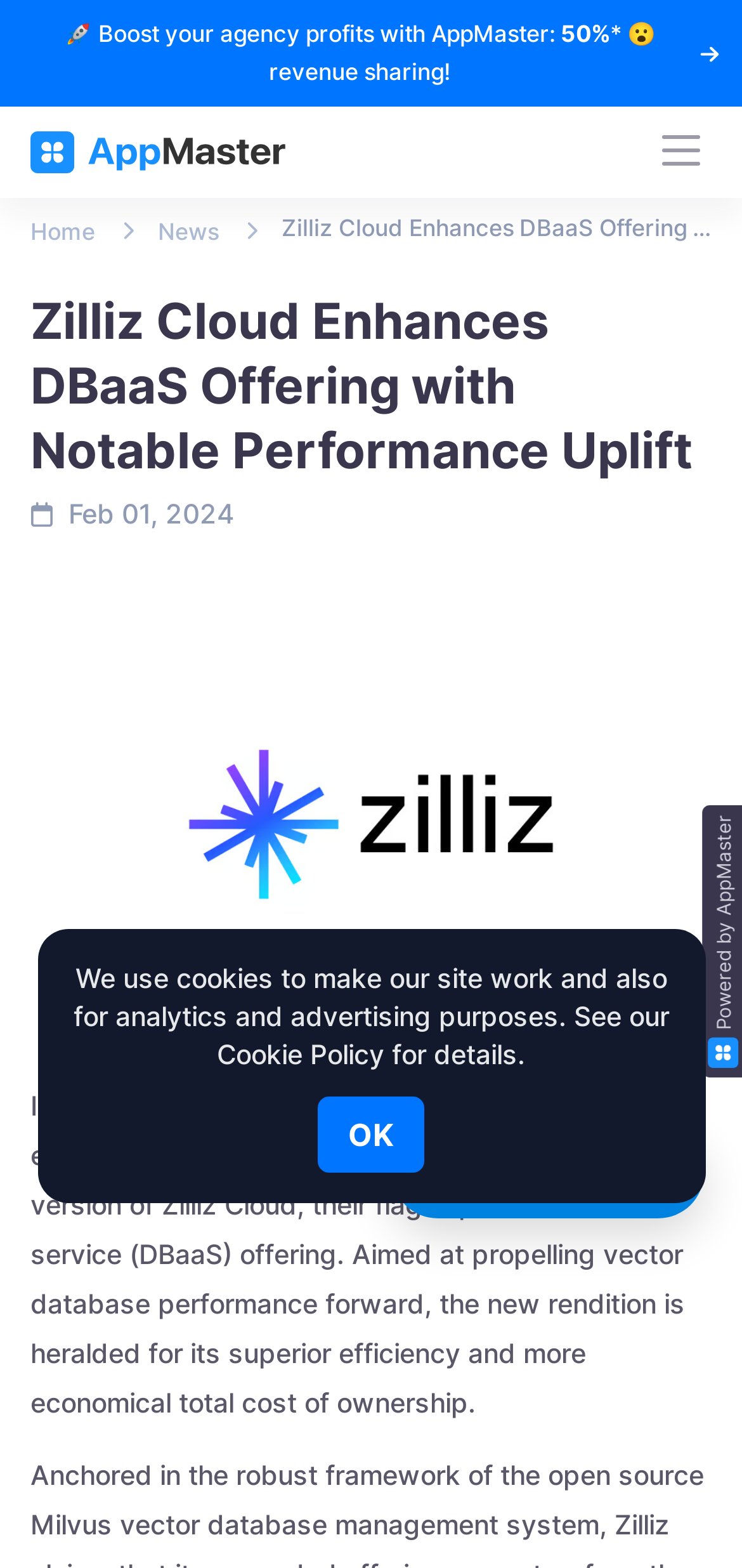Explain the webpage's layout and main content in detail.

The webpage appears to be a news article or blog post about Zilliz Cloud, a database-as-a-service (DBaaS) offering. At the top left, there is a link to "AppMaster" with an accompanying image. Below this, there is a heading that reads "Zilliz Cloud Enhances DBaaS Offering with Notable Performance Uplift". 

To the right of the heading, there is an image related to the article. The article's content starts below the heading, with a date "Feb 01, 2024" mentioned. The text describes how Zilliz has enhanced its database portfolio with an upgraded version of its flagship DBaaS offering, focusing on superior efficiency and a more economical total cost of ownership.

On the top right, there is a menu button labeled "Open menu", which expands to reveal links to "Home", "News", and the current article. Above the menu button, there are two promotional links: one to "Boost your agency profits with AppMaster" with a right arrow icon, and another to "Become our partner" with an arrow icon.

At the bottom of the page, there is a section with a "Powered by AppMaster" label, accompanied by an image and a cookie policy notice. A "Chat with us" button is also present at the bottom right.